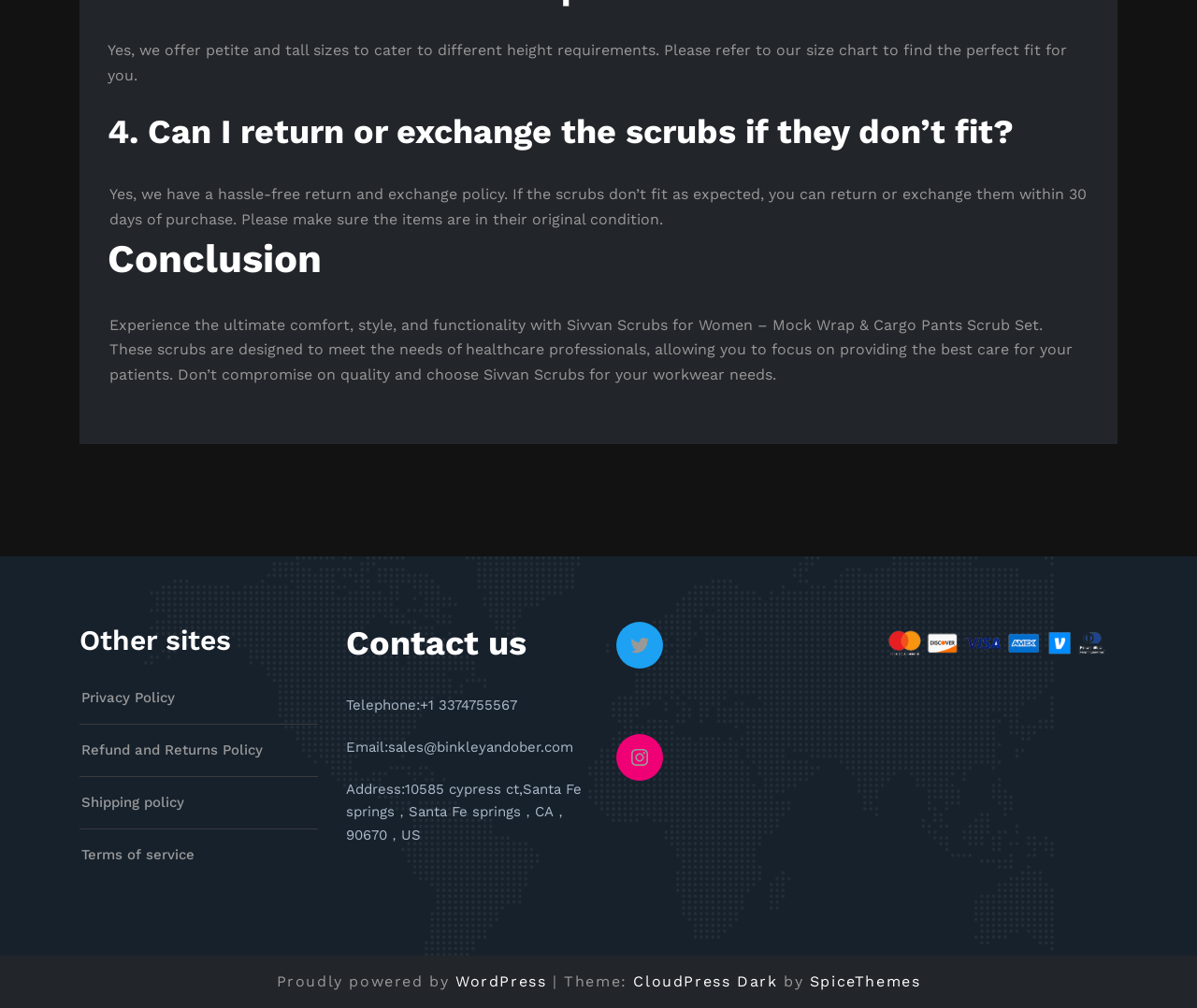Please find the bounding box coordinates of the element that needs to be clicked to perform the following instruction: "Visit our Twitter page". The bounding box coordinates should be four float numbers between 0 and 1, represented as [left, top, right, bottom].

[0.52, 0.623, 0.548, 0.657]